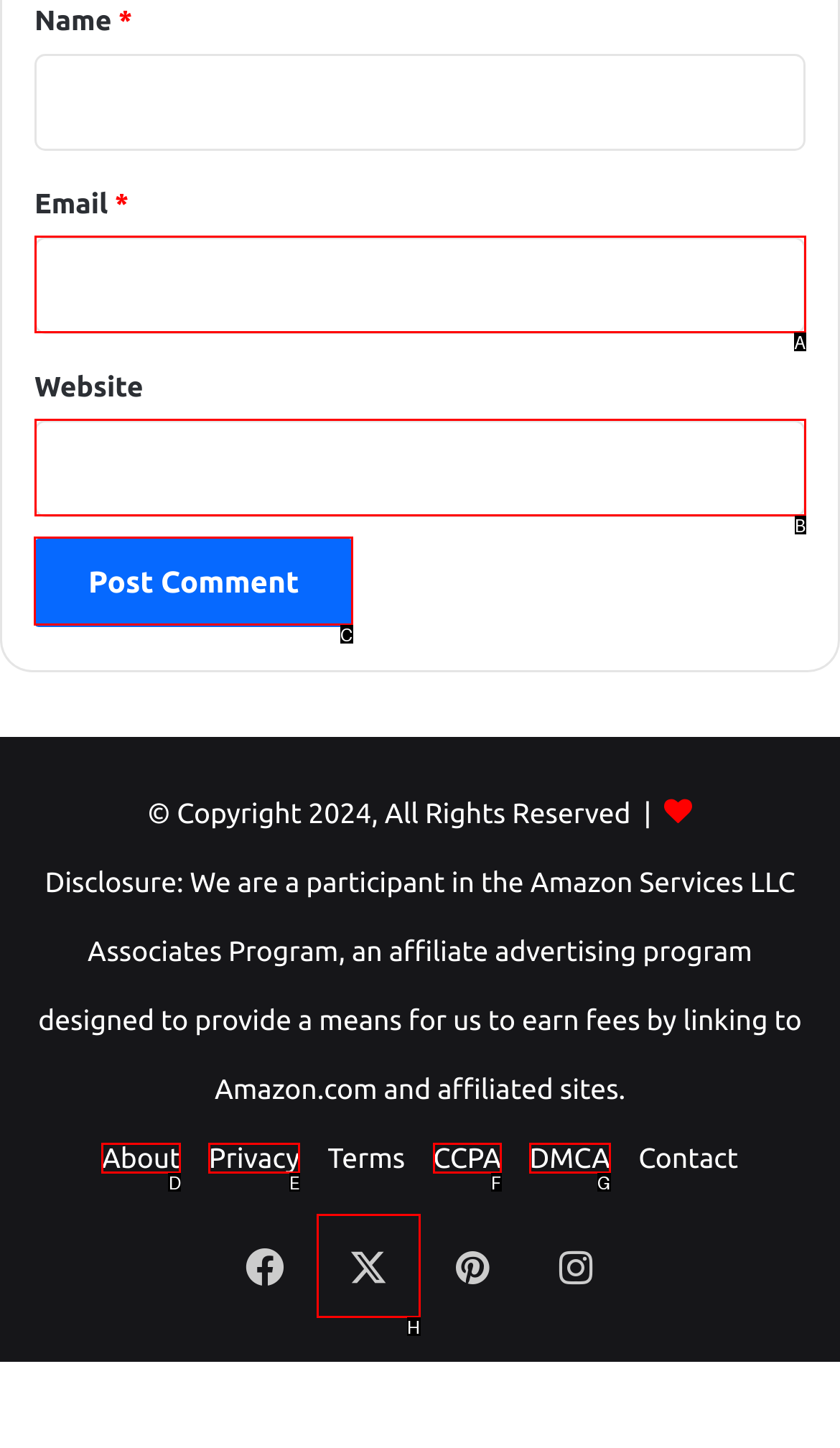Which option should be clicked to execute the task: Click the Post Comment button?
Reply with the letter of the chosen option.

C